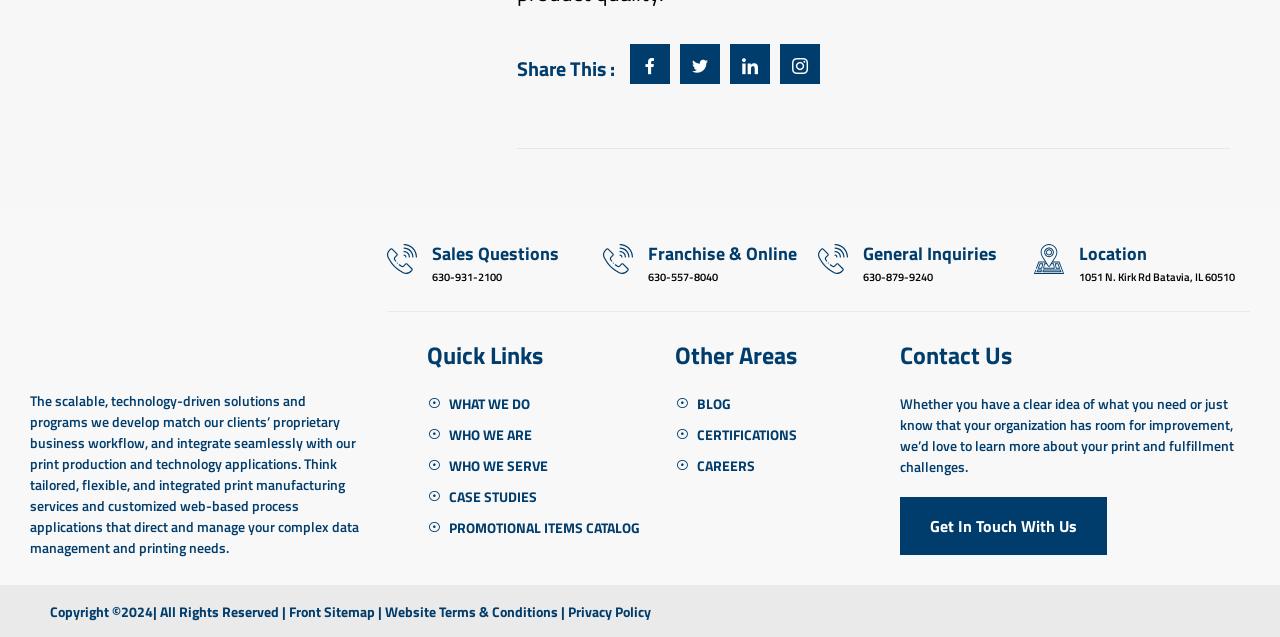Please locate the bounding box coordinates for the element that should be clicked to achieve the following instruction: "View franchise and online information". Ensure the coordinates are given as four float numbers between 0 and 1, i.e., [left, top, right, bottom].

[0.506, 0.377, 0.622, 0.419]